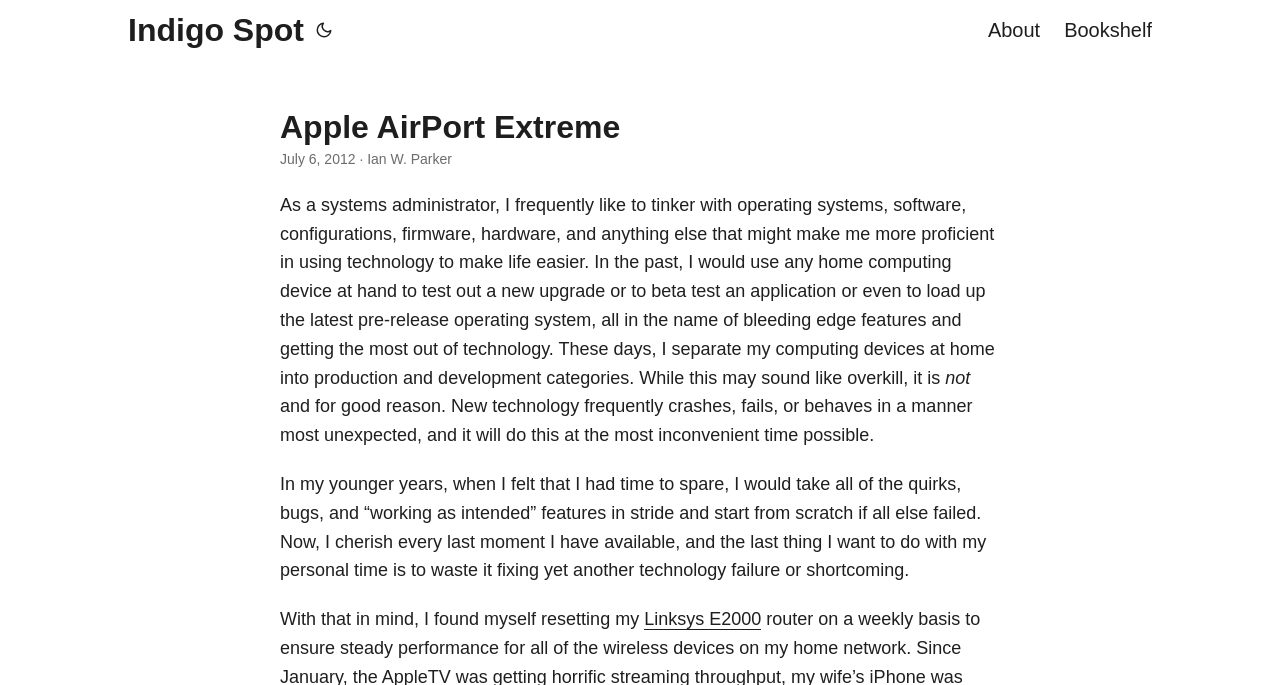What is the name of the link mentioned in the article?
Please interpret the details in the image and answer the question thoroughly.

The name of the link mentioned in the article can be found in the text section of the webpage, where it says 'I found myself resetting my Linksys E2000'. This indicates that the link mentioned in the article is Linksys E2000.